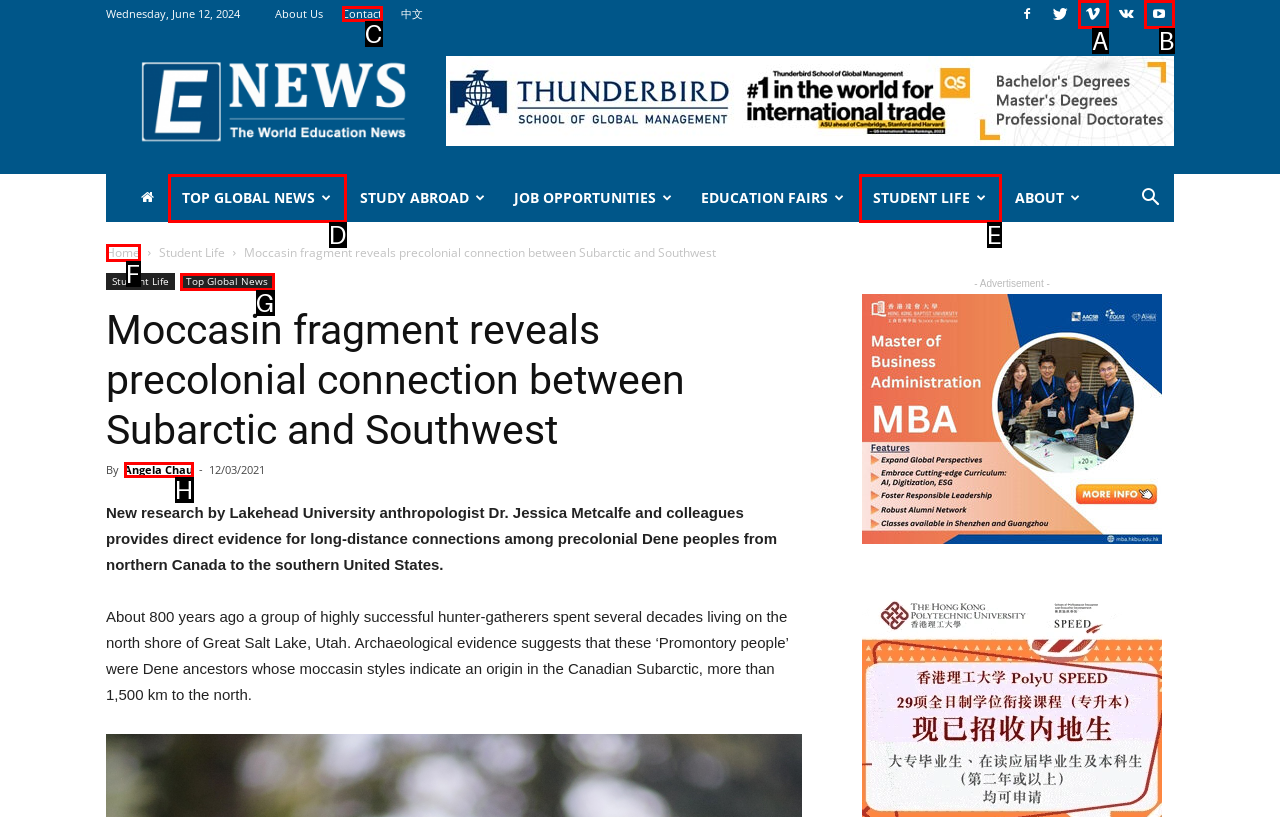Select the HTML element that best fits the description: title="Vimeo"
Respond with the letter of the correct option from the choices given.

A